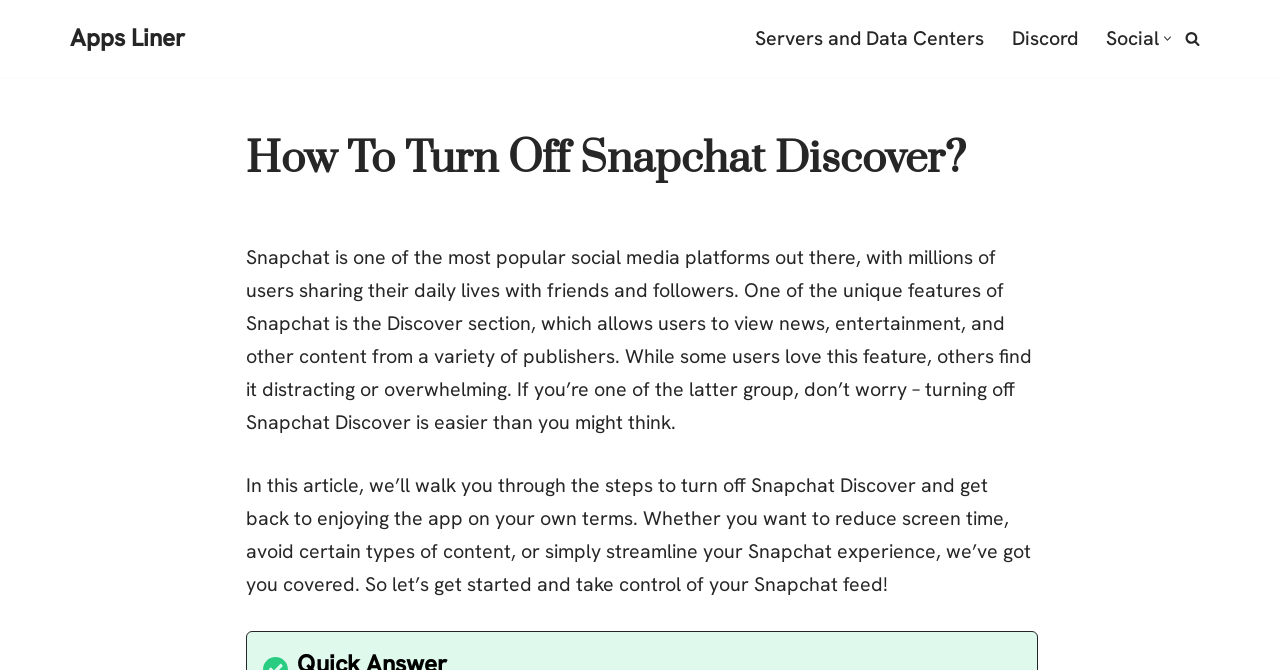Provide a one-word or one-phrase answer to the question:
What is Snapchat?

Social media platform